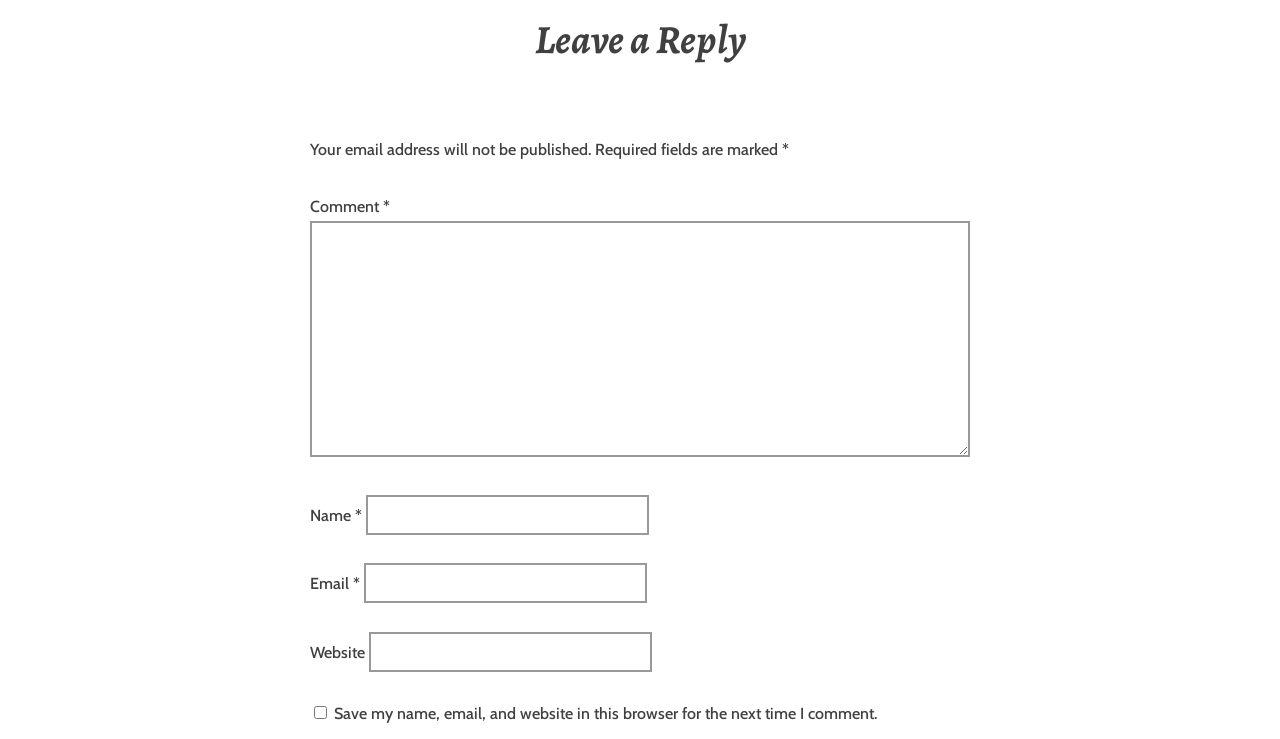Reply to the question with a single word or phrase:
What is the purpose of the checkbox at the bottom?

Save comment info